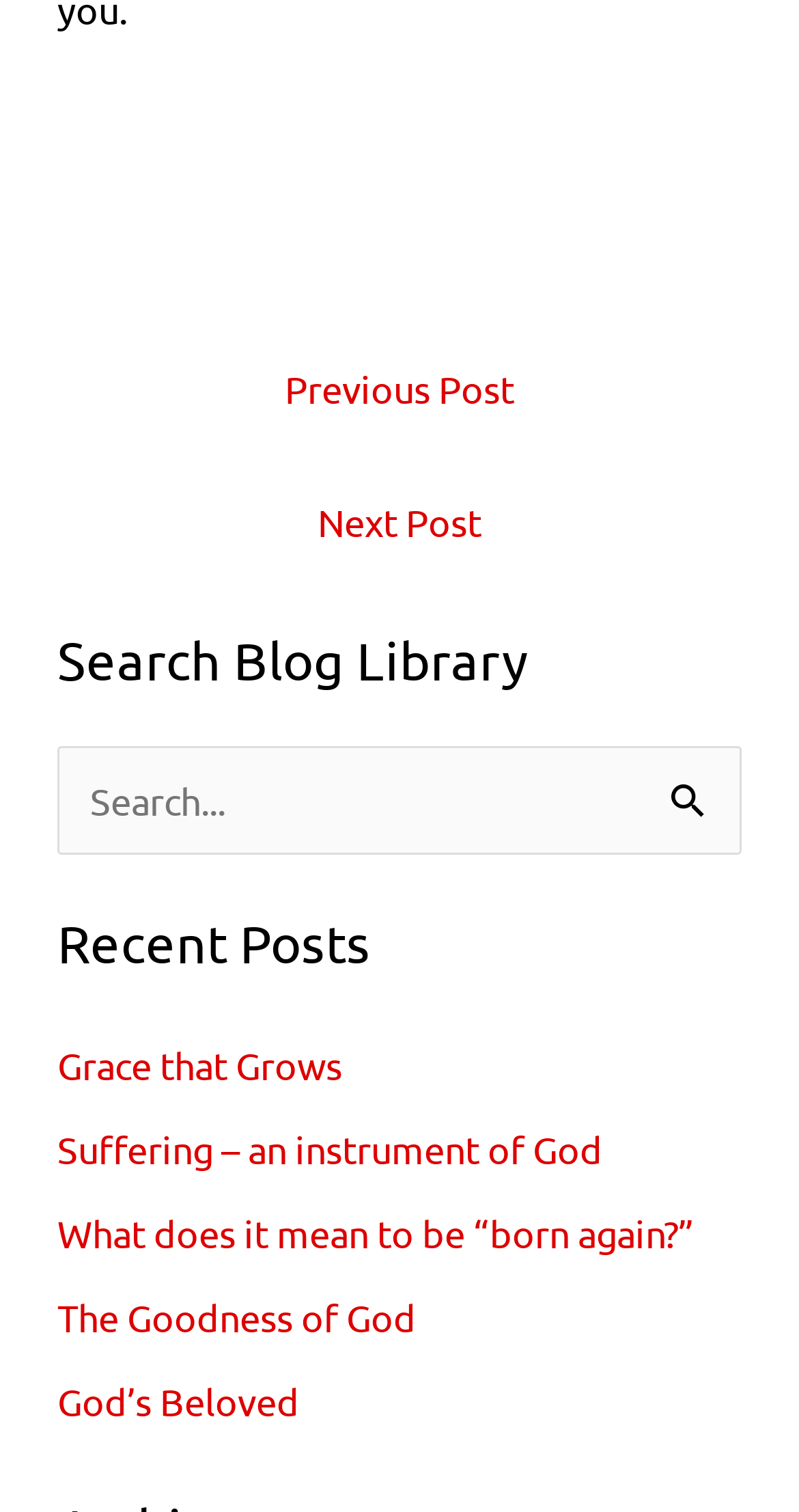Show the bounding box coordinates for the HTML element as described: "parent_node: Search for: name="s" placeholder="Search..."".

[0.072, 0.493, 0.928, 0.566]